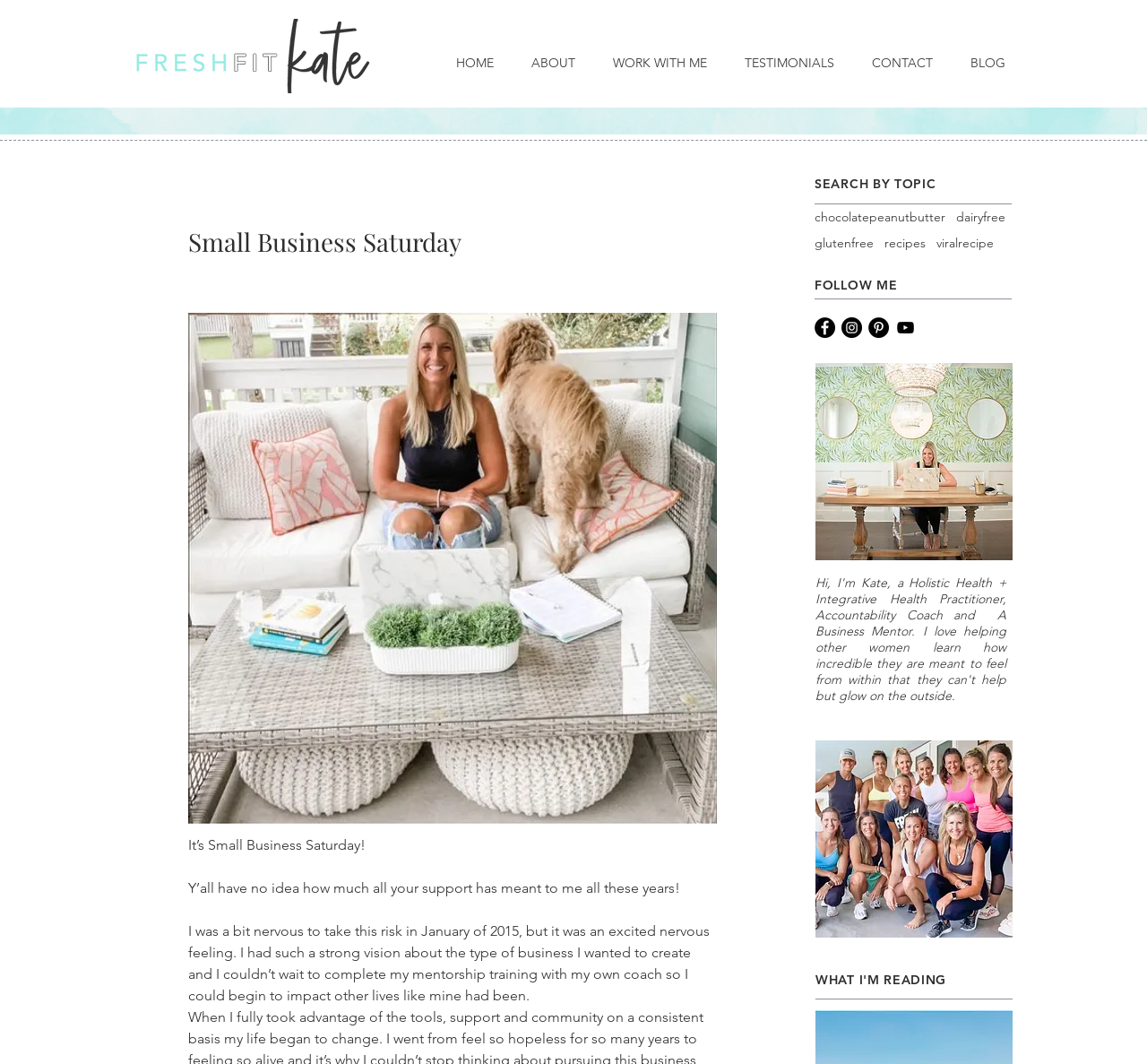Identify the bounding box coordinates of the region that should be clicked to execute the following instruction: "Read 'WHAT I'M READING'".

[0.711, 0.913, 0.883, 0.929]